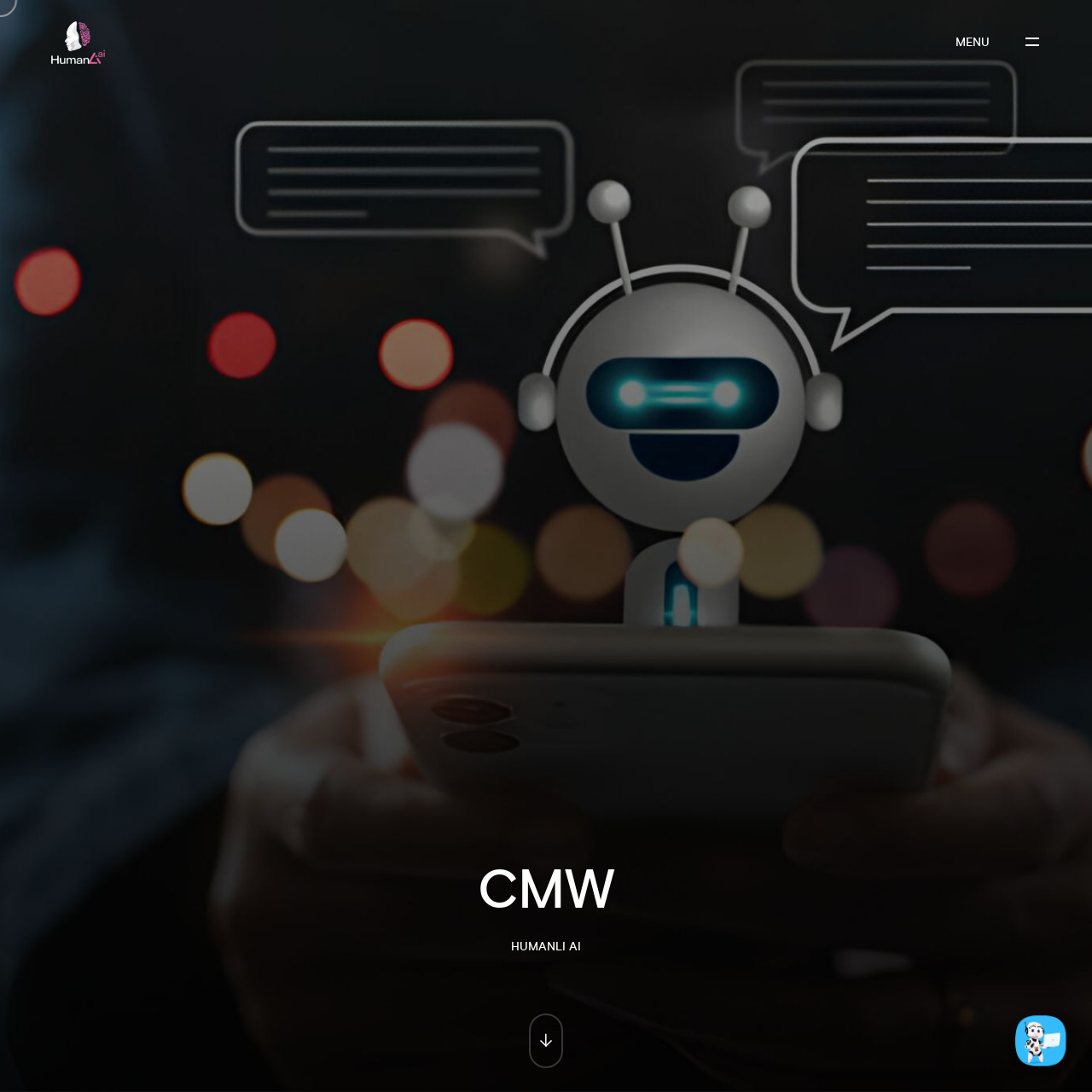What is the main heading of the content section?
Answer the question with a single word or phrase, referring to the image.

CMW